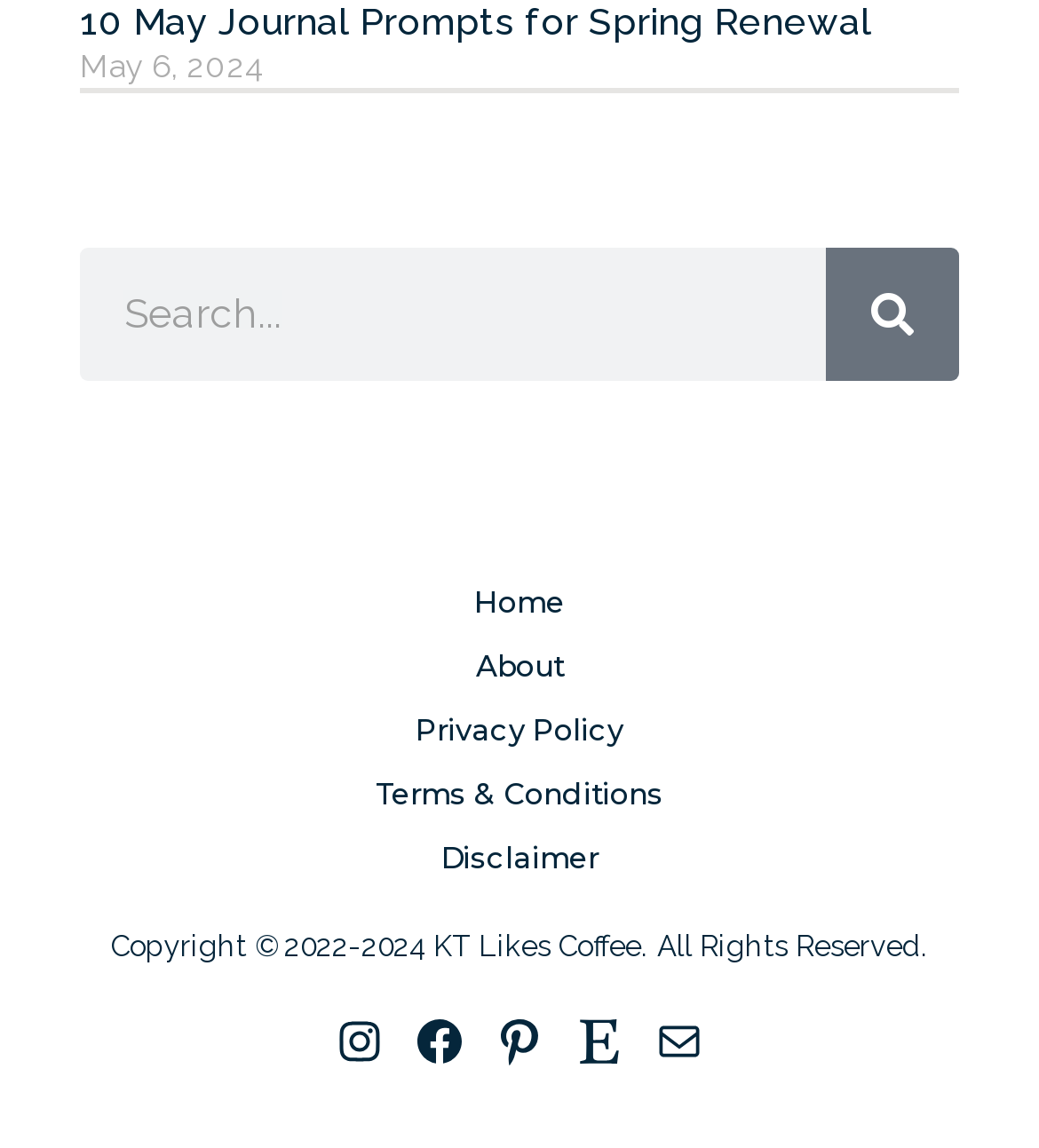How many social media links are in the footer?
Offer a detailed and exhaustive answer to the question.

I counted the number of social media links in the footer by looking at the complementary element 'Footer Widget 1' and found 5 links to Instagram, Facebook, Pinterest, Etsy, and Mail.